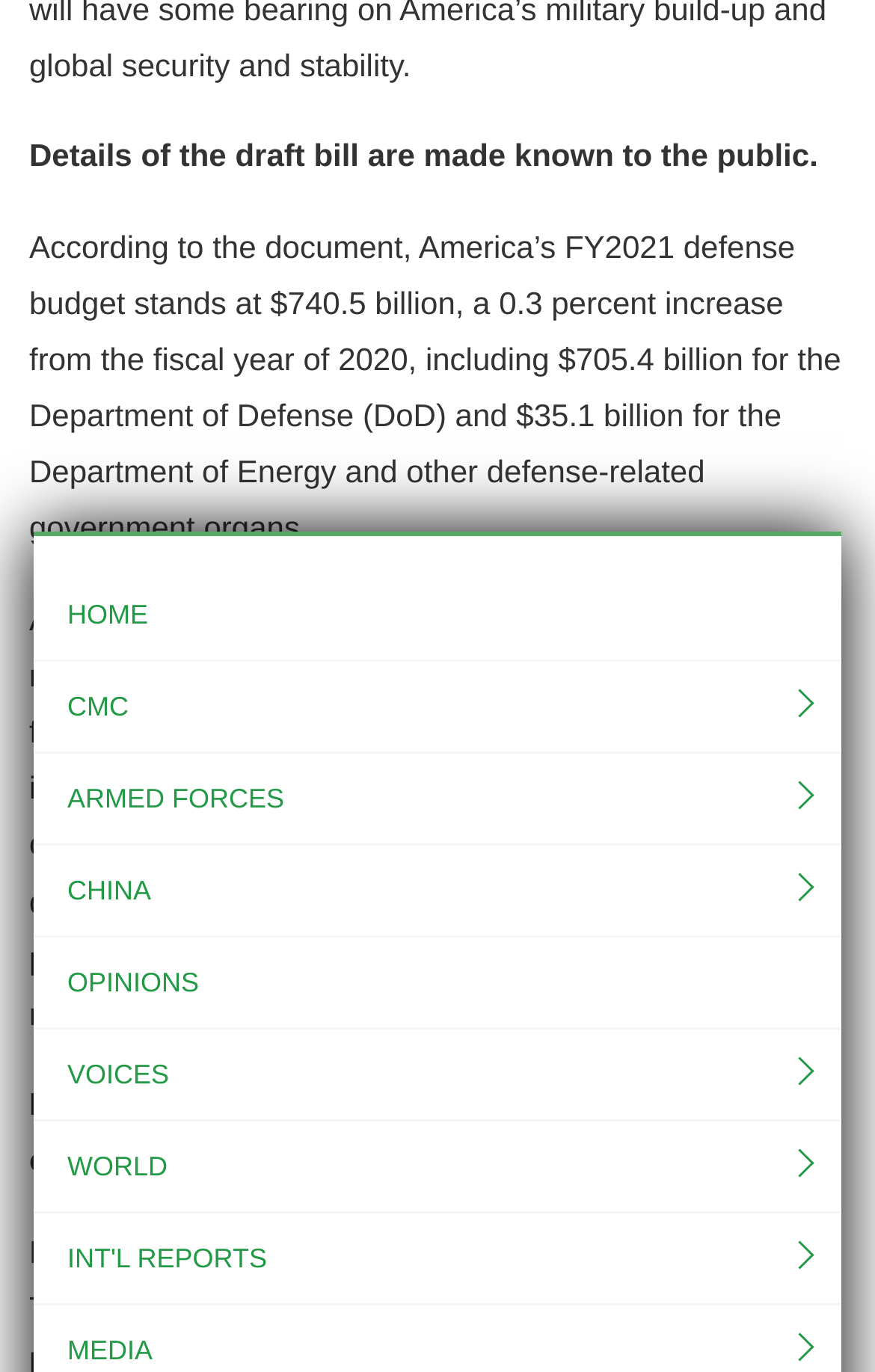Determine the bounding box coordinates of the region to click in order to accomplish the following instruction: "Explore the WORLD section". Provide the coordinates as four float numbers between 0 and 1, specifically [left, top, right, bottom].

[0.038, 0.839, 0.217, 0.862]